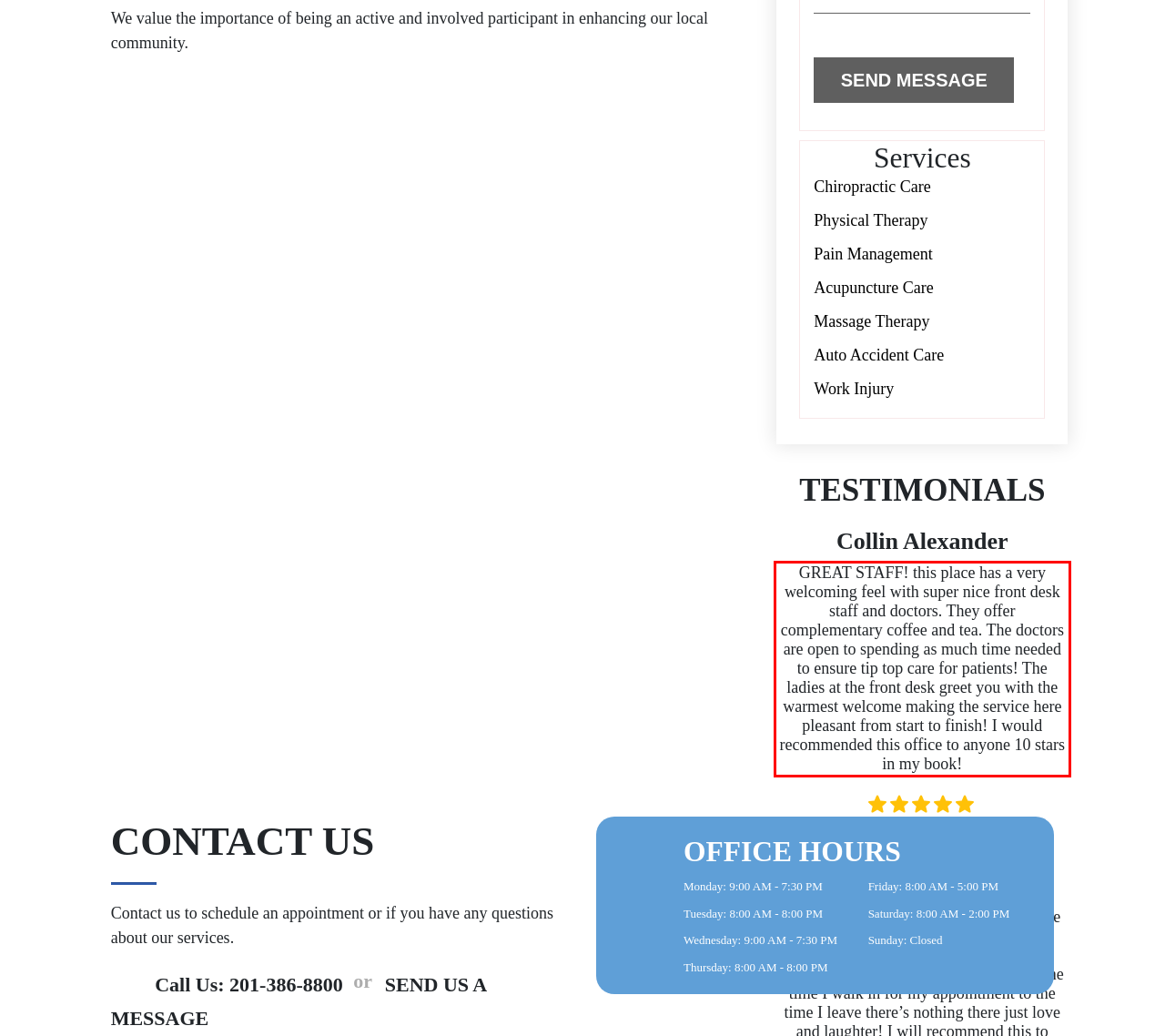Identify the red bounding box in the webpage screenshot and perform OCR to generate the text content enclosed.

GREAT STAFF! this place has a very welcoming feel with super nice front desk staff and doctors. They offer complementary coffee and tea. The doctors are open to spending as much time needed to ensure tip top care for patients! The ladies at the front desk greet you with the warmest welcome making the service here pleasant from start to finish! I would recommended this office to anyone 10 stars in my book!